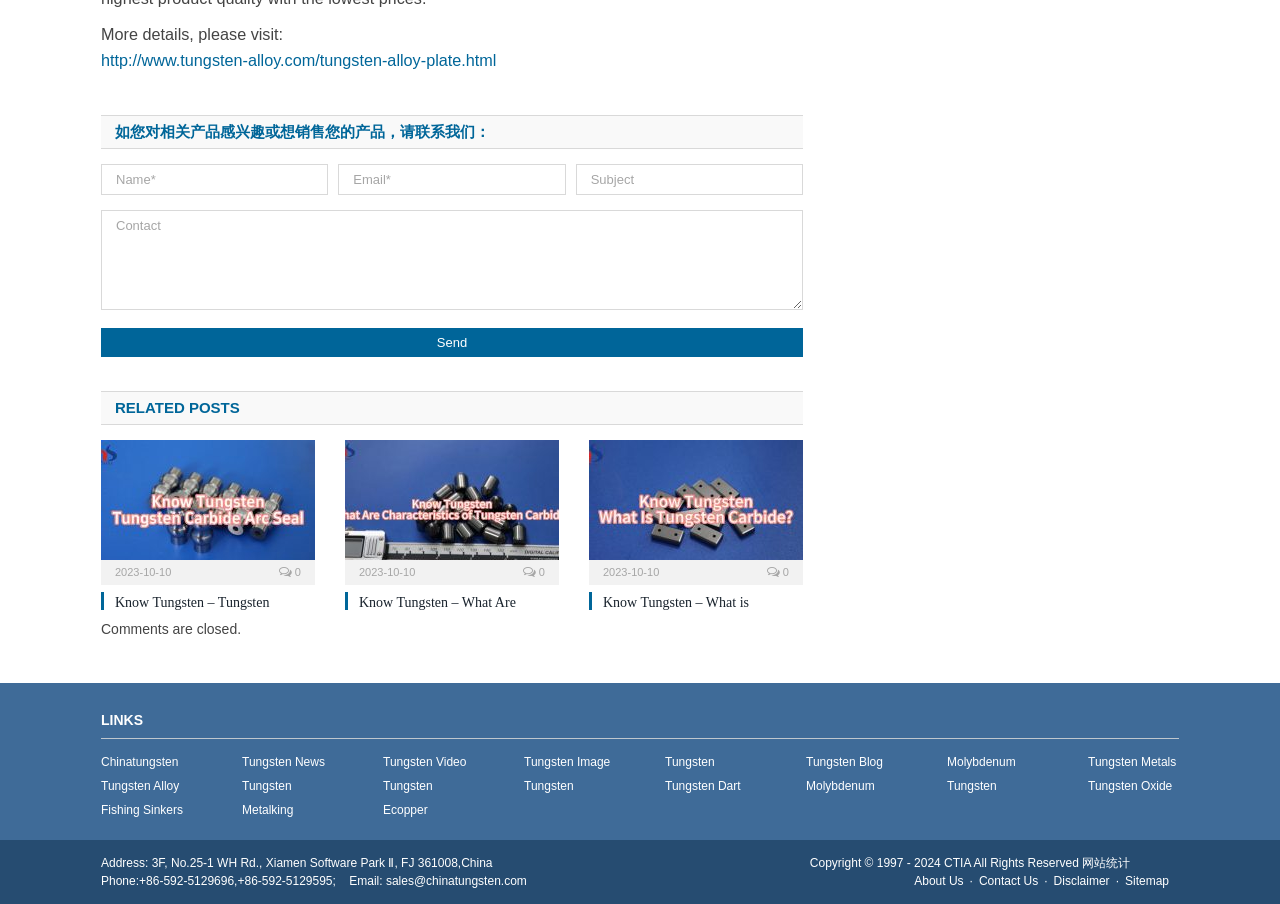Identify the bounding box coordinates of the part that should be clicked to carry out this instruction: "view the about us page".

[0.714, 0.967, 0.753, 0.983]